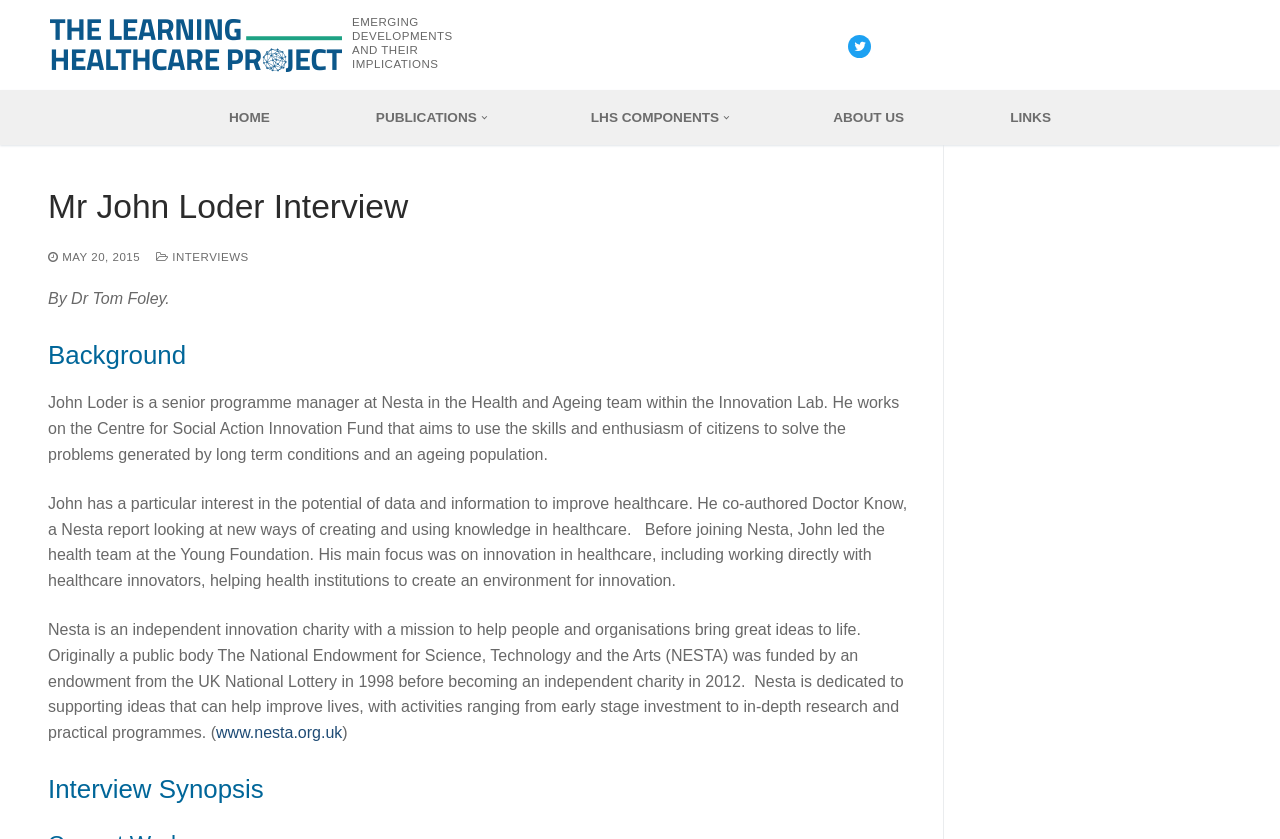Provide the bounding box coordinates for the specified HTML element described in this description: "Links". The coordinates should be four float numbers ranging from 0 to 1, in the format [left, top, right, bottom].

[0.779, 0.118, 0.831, 0.162]